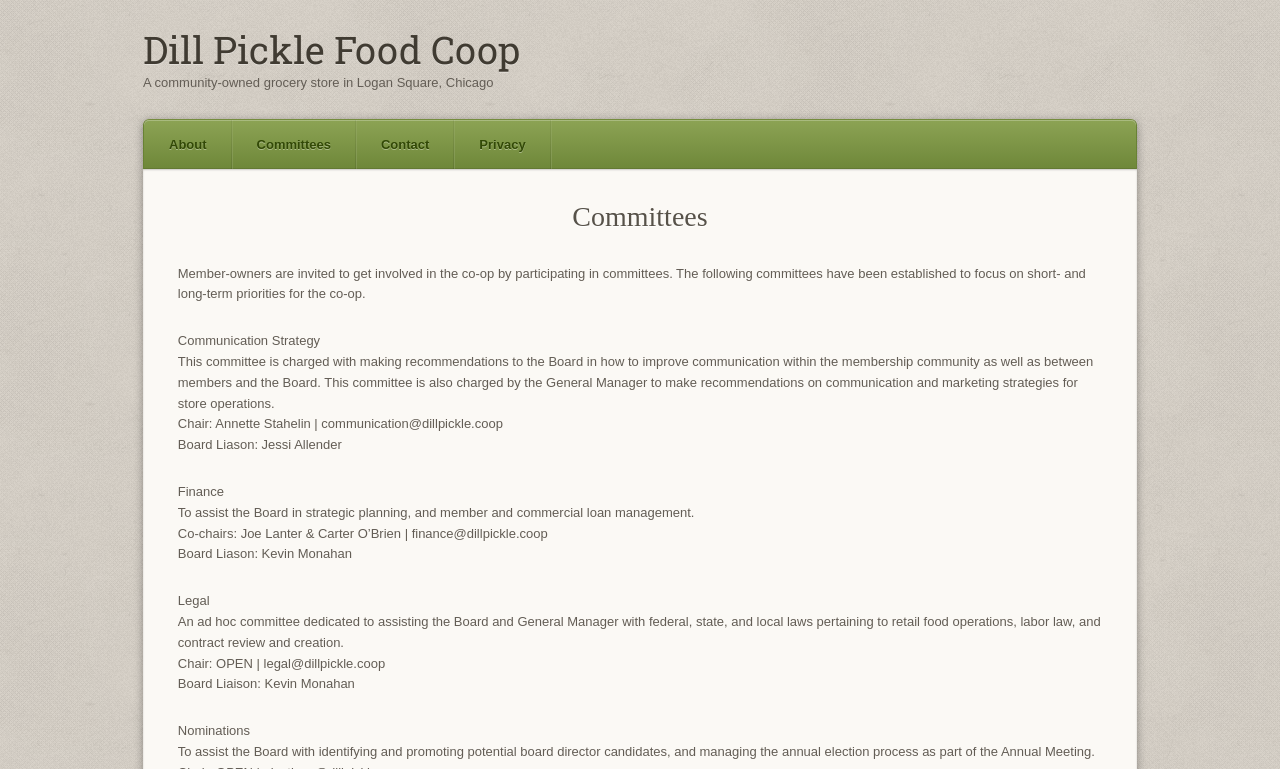Respond to the question below with a single word or phrase:
Who is the chair of the Finance committee?

Joe Lanter & Carter O’Brien